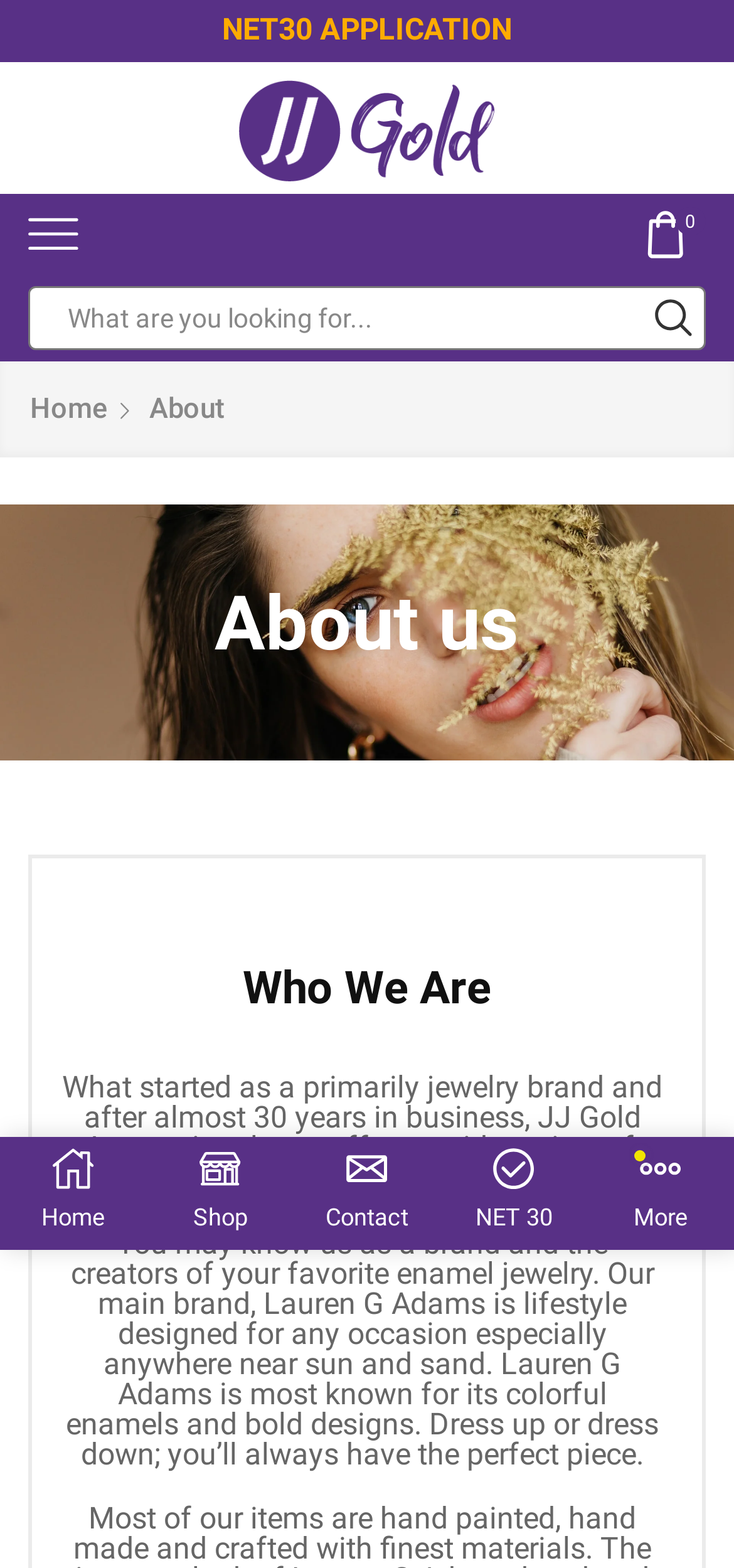Identify the bounding box coordinates for the UI element described as: "NET 30". The coordinates should be provided as four floats between 0 and 1: [left, top, right, bottom].

[0.647, 0.733, 0.753, 0.789]